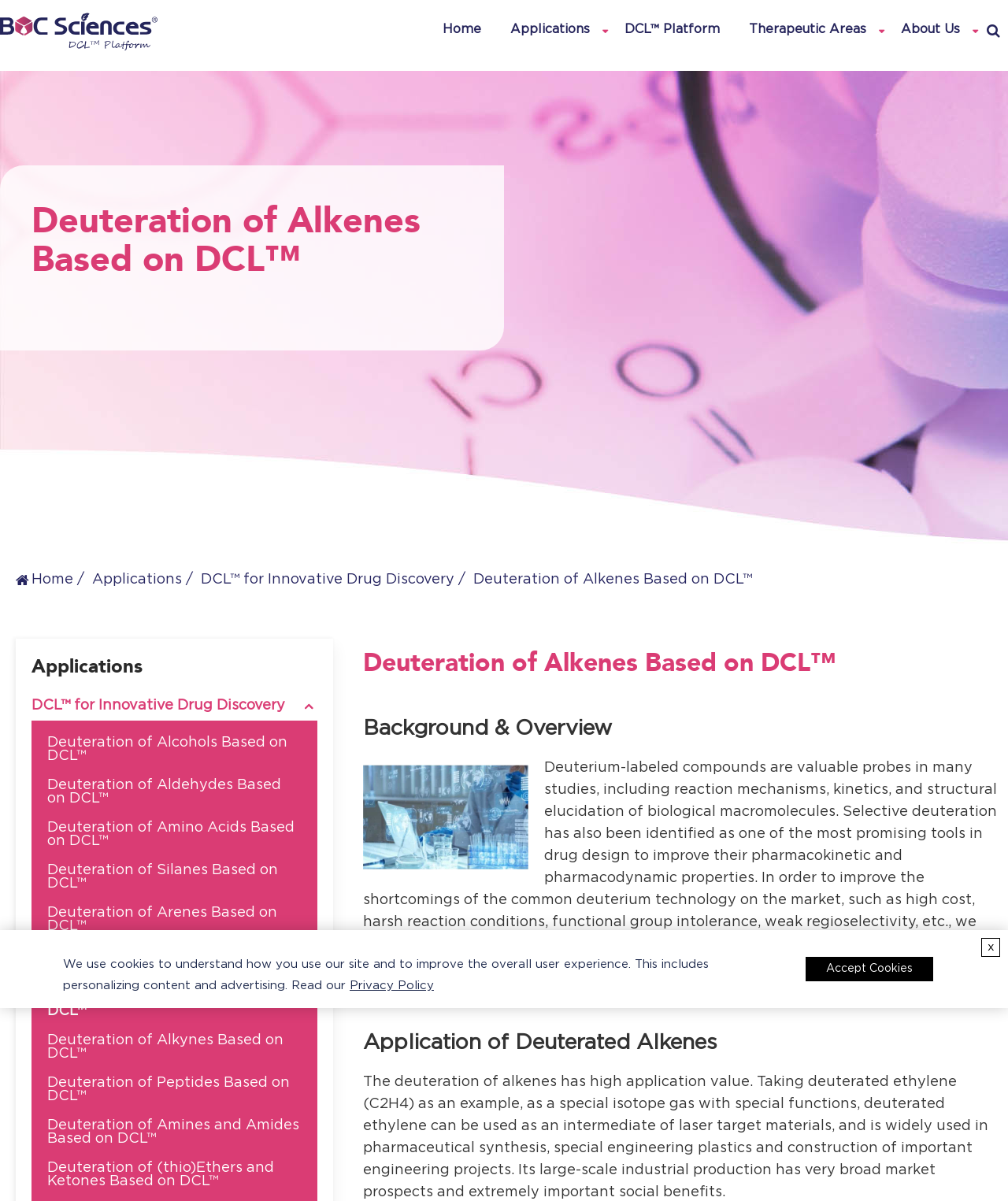What is the source of isotope used in DCL technology?
Using the information from the image, provide a comprehensive answer to the question.

The webpage states that the DCL technology platform uses inexpensive deuterium oxide as an isotope source to achieve specific deuteration of alkenes through a selective H/D exchange process.